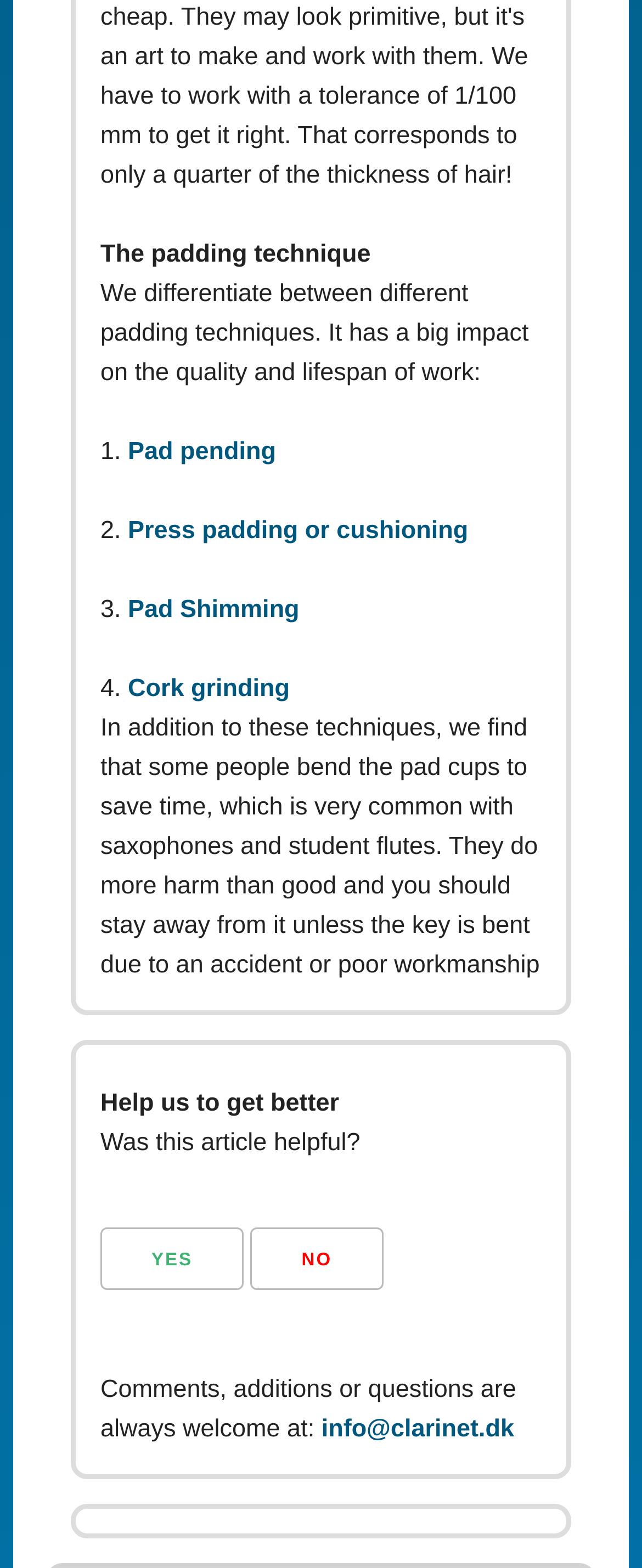Please look at the image and answer the question with a detailed explanation: What is the purpose of the 'YES' and 'NO' buttons?

The 'YES' and 'NO' buttons are located below the question 'Was this article helpful?' and are used to provide feedback on the helpfulness of the article.